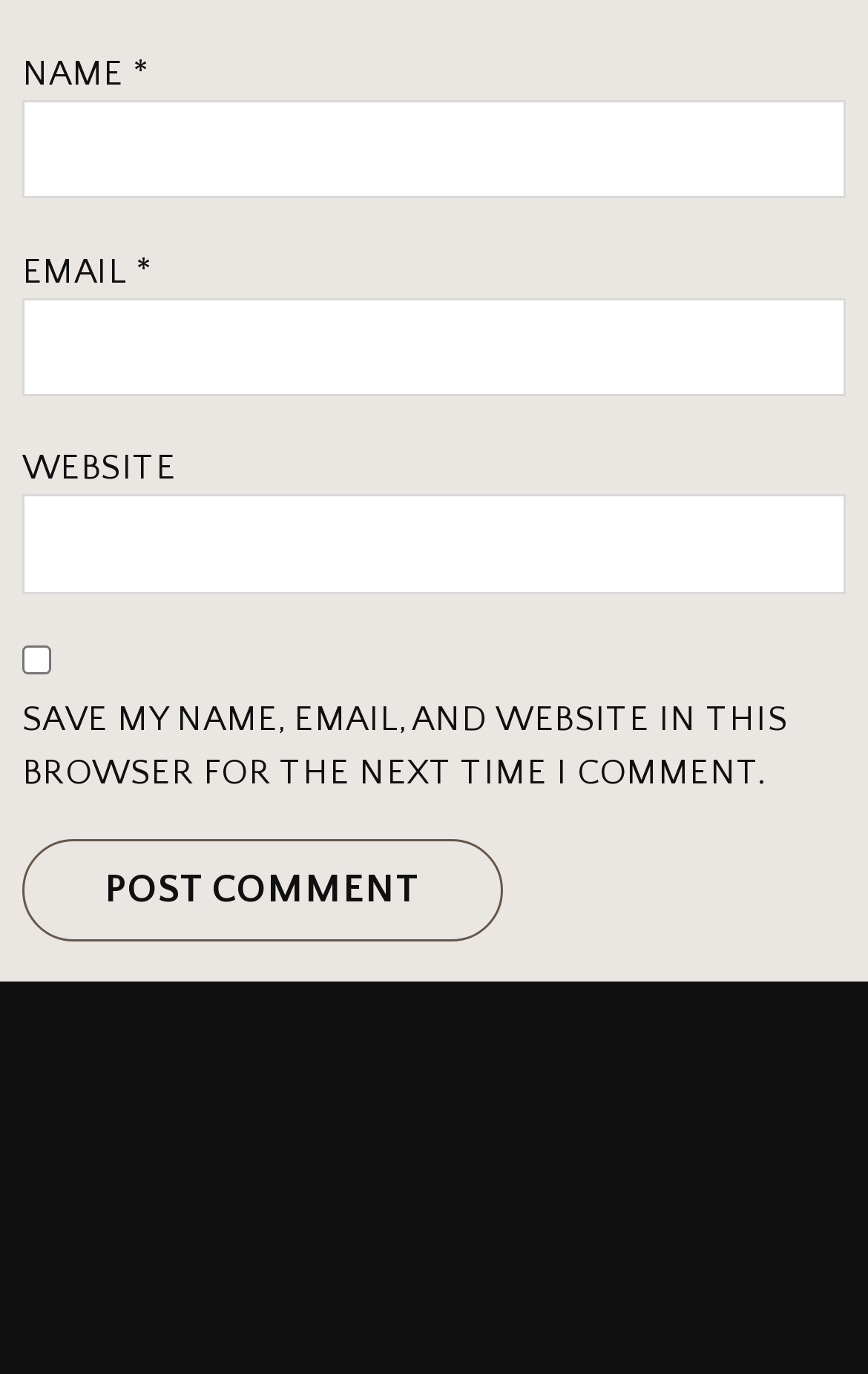Can you find the bounding box coordinates for the UI element given this description: "Exercise #19: Fun with deprogramming."? Provide the coordinates as four float numbers between 0 and 1: [left, top, right, bottom].

None